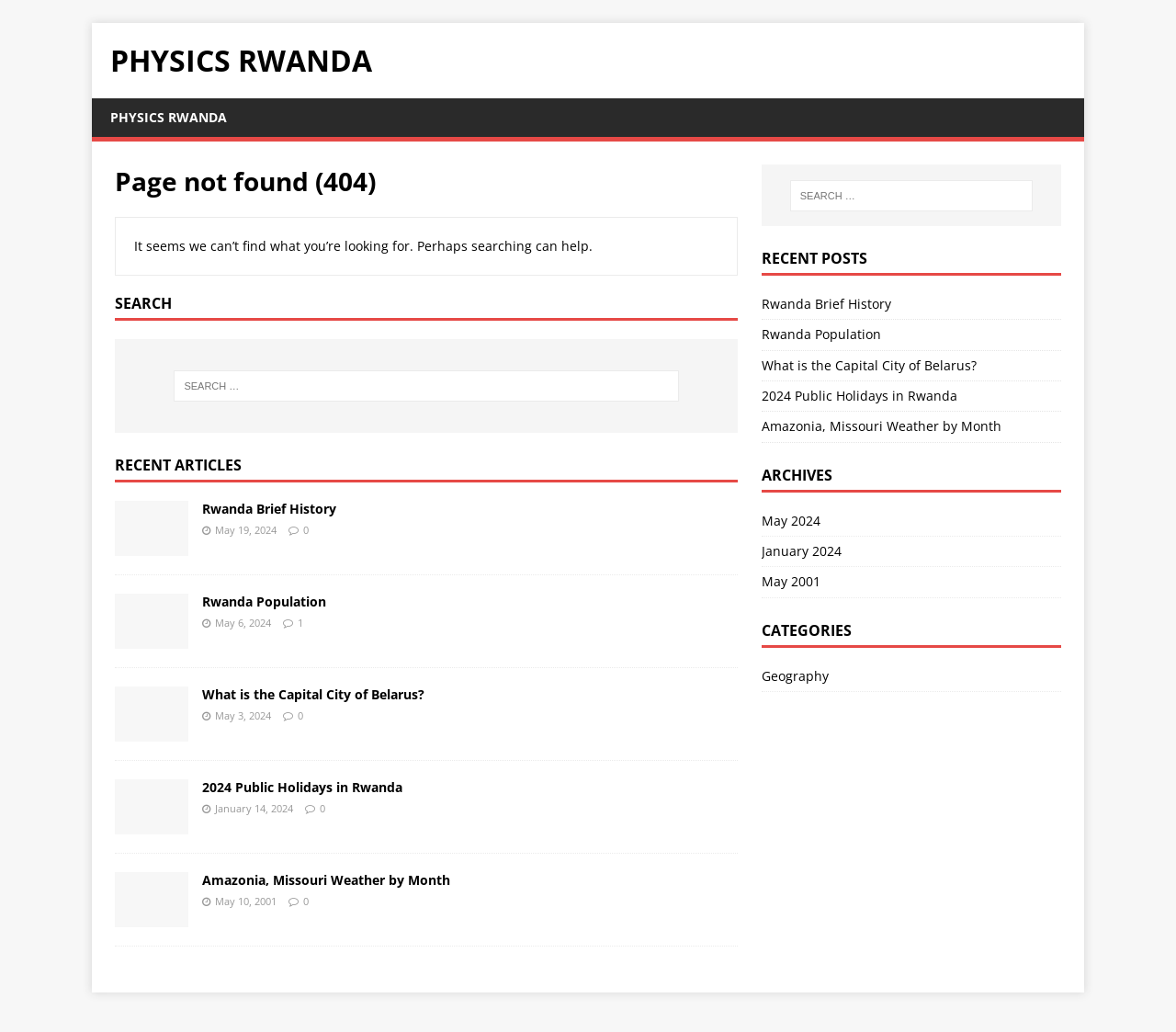Identify the bounding box coordinates of the element that should be clicked to fulfill this task: "View recent posts". The coordinates should be provided as four float numbers between 0 and 1, i.e., [left, top, right, bottom].

[0.647, 0.241, 0.902, 0.267]